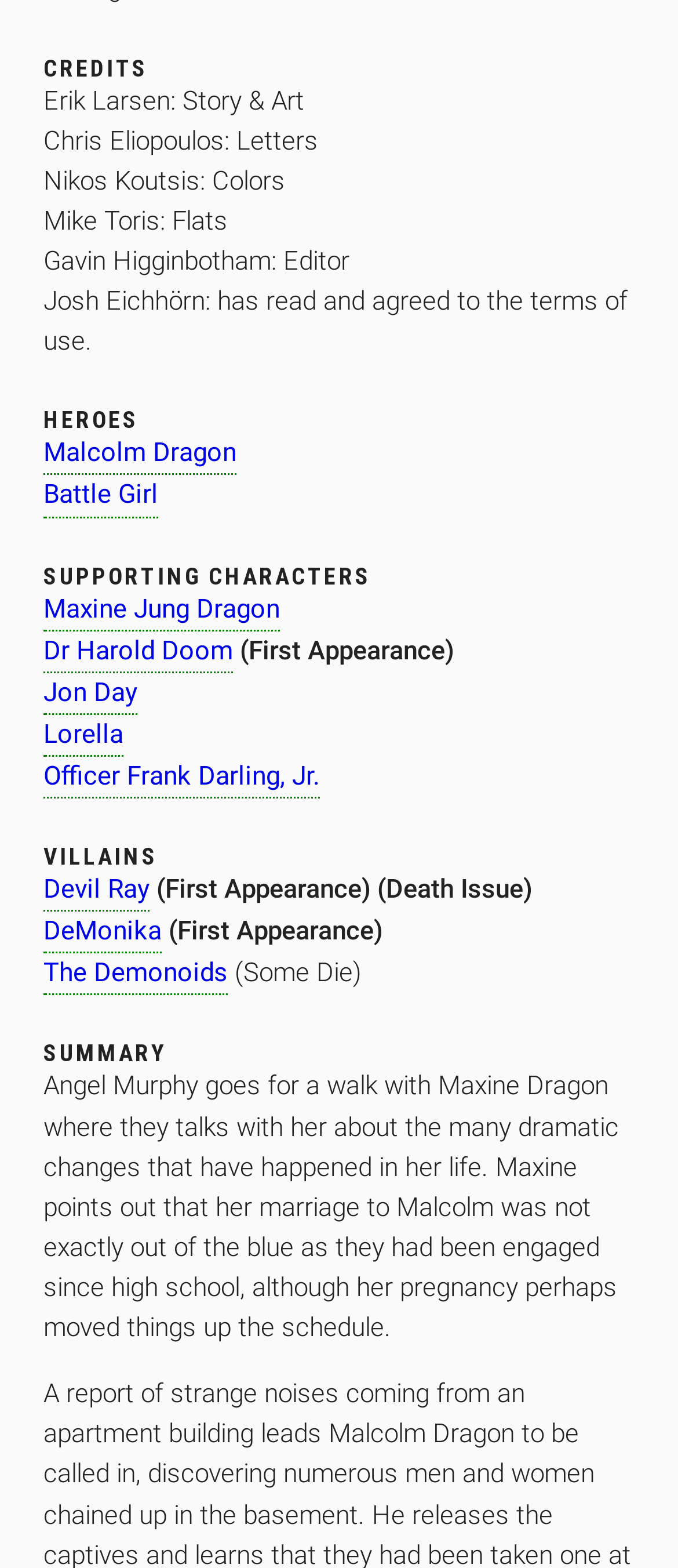Please find the bounding box coordinates for the clickable element needed to perform this instruction: "Learn more about Devil Ray".

[0.064, 0.555, 0.221, 0.582]